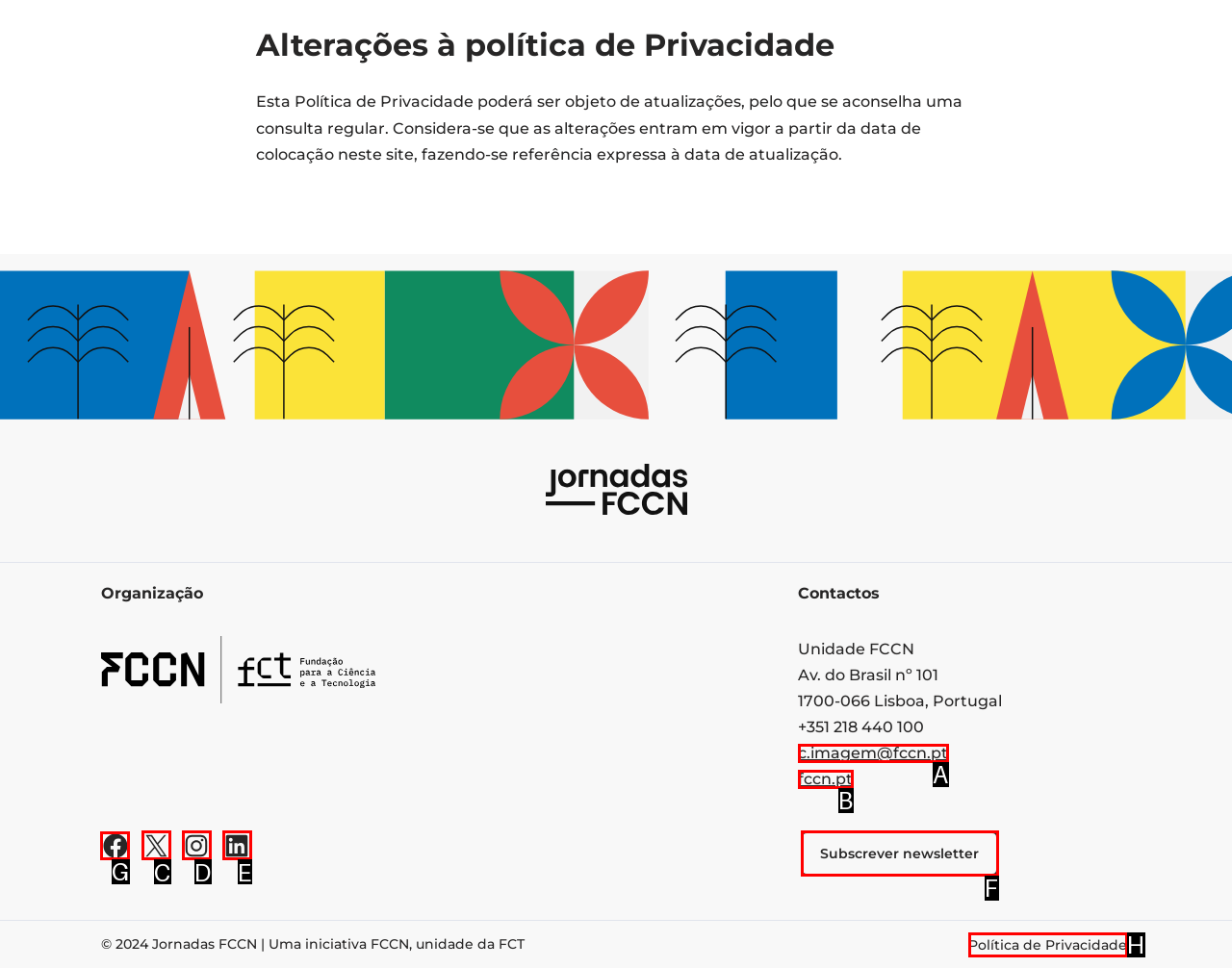Point out the UI element to be clicked for this instruction: Click the link to Facebook. Provide the answer as the letter of the chosen element.

G